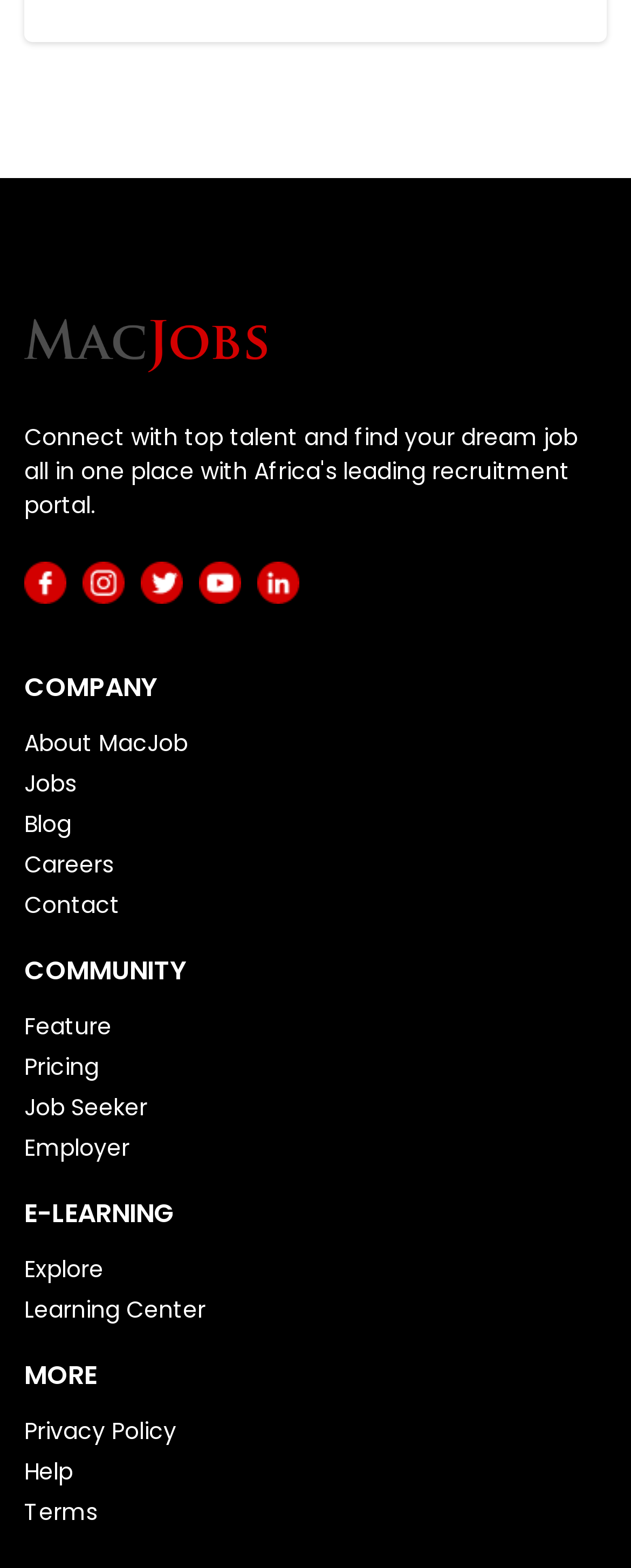For the given element description Employer, determine the bounding box coordinates of the UI element. The coordinates should follow the format (top-left x, top-left y, bottom-right x, bottom-right y) and be within the range of 0 to 1.

[0.038, 0.722, 0.205, 0.742]